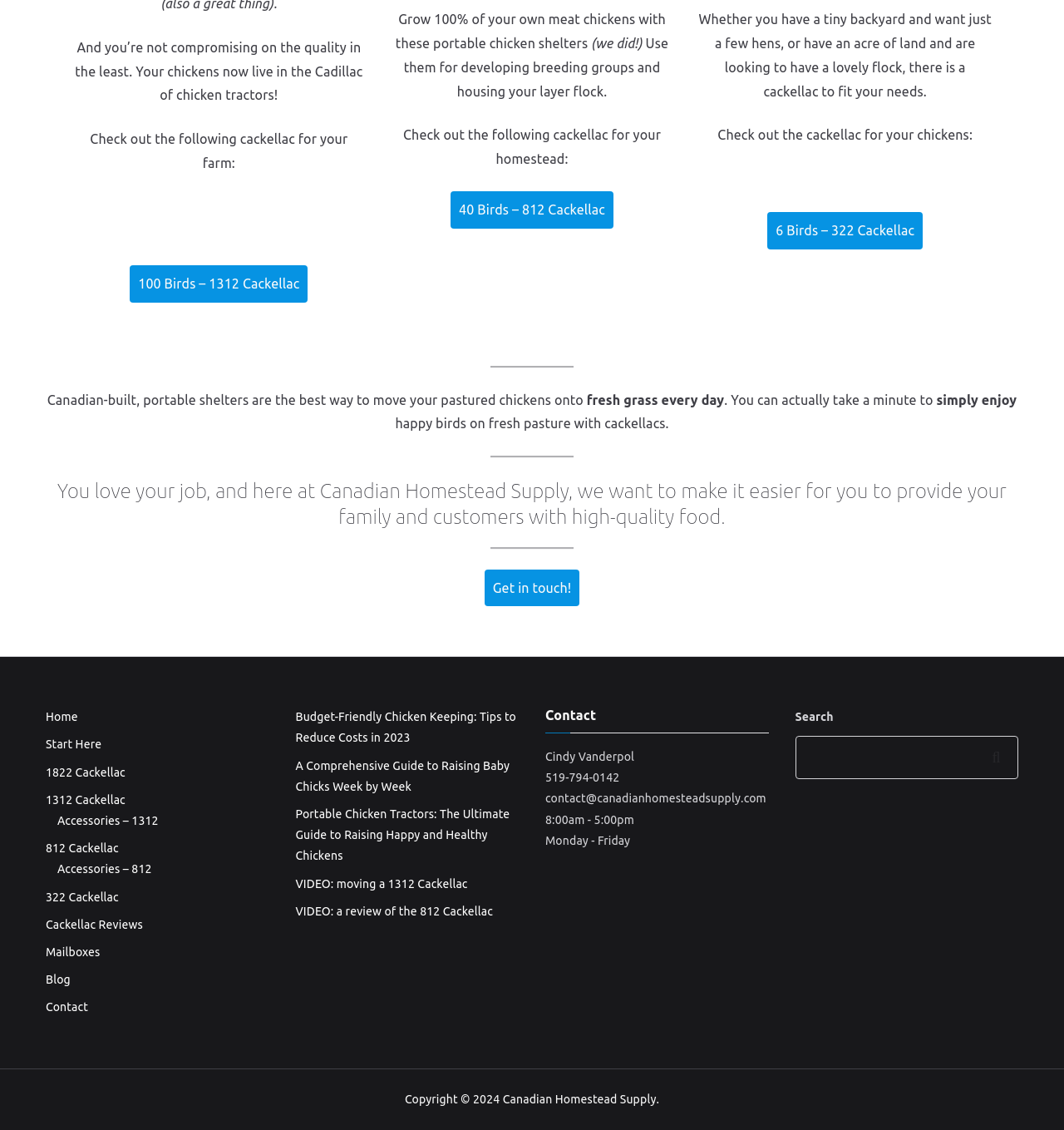Determine the bounding box of the UI element mentioned here: "322 Cackellac". The coordinates must be in the format [left, top, right, bottom] with values ranging from 0 to 1.

[0.043, 0.785, 0.253, 0.803]